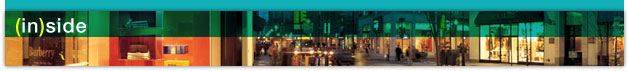What is the likely purpose of the banner?
Answer the question in as much detail as possible.

The caption suggests that the banner likely serves as an introduction to content about local happenings, dining options, or community engagement within the city. This implies that the purpose of the banner is to introduce or promote content related to urban life and community activities.